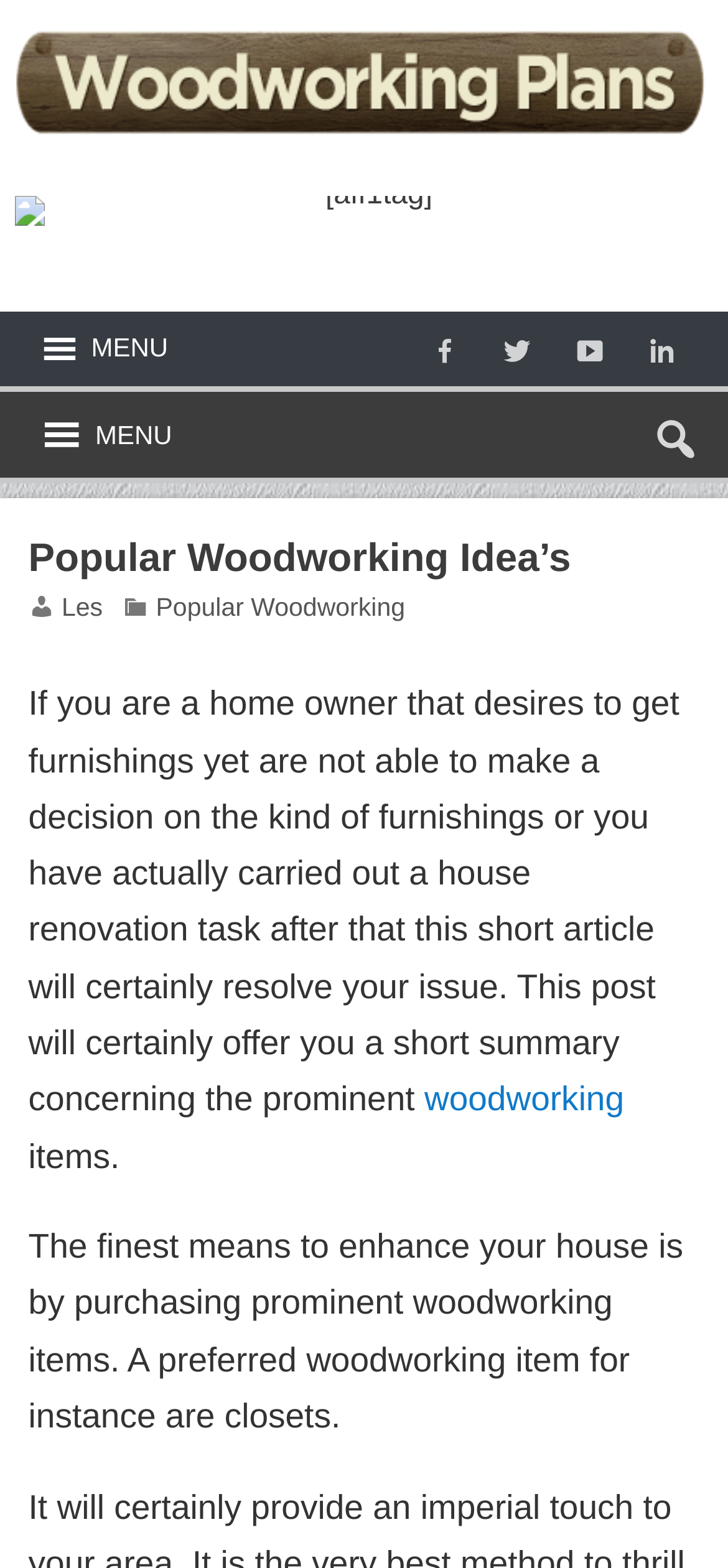Determine the bounding box for the described HTML element: "name="s" placeholder="Enter keywords …"". Ensure the coordinates are four float numbers between 0 and 1 in the format [left, top, right, bottom].

[0.872, 0.254, 0.959, 0.302]